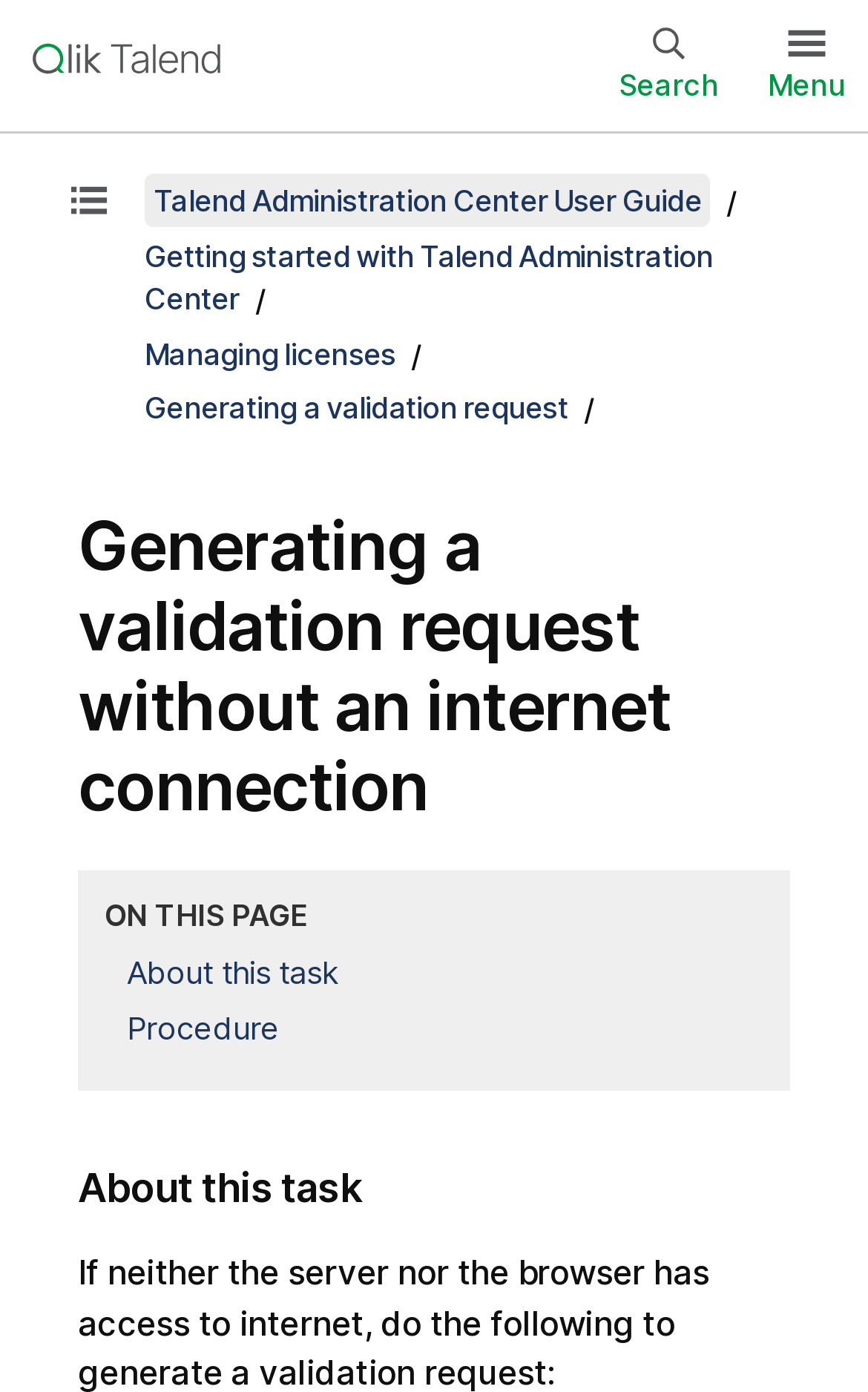Provide the bounding box coordinates for the UI element that is described as: "Talend Administration Center User Guide".

[0.167, 0.125, 0.819, 0.163]